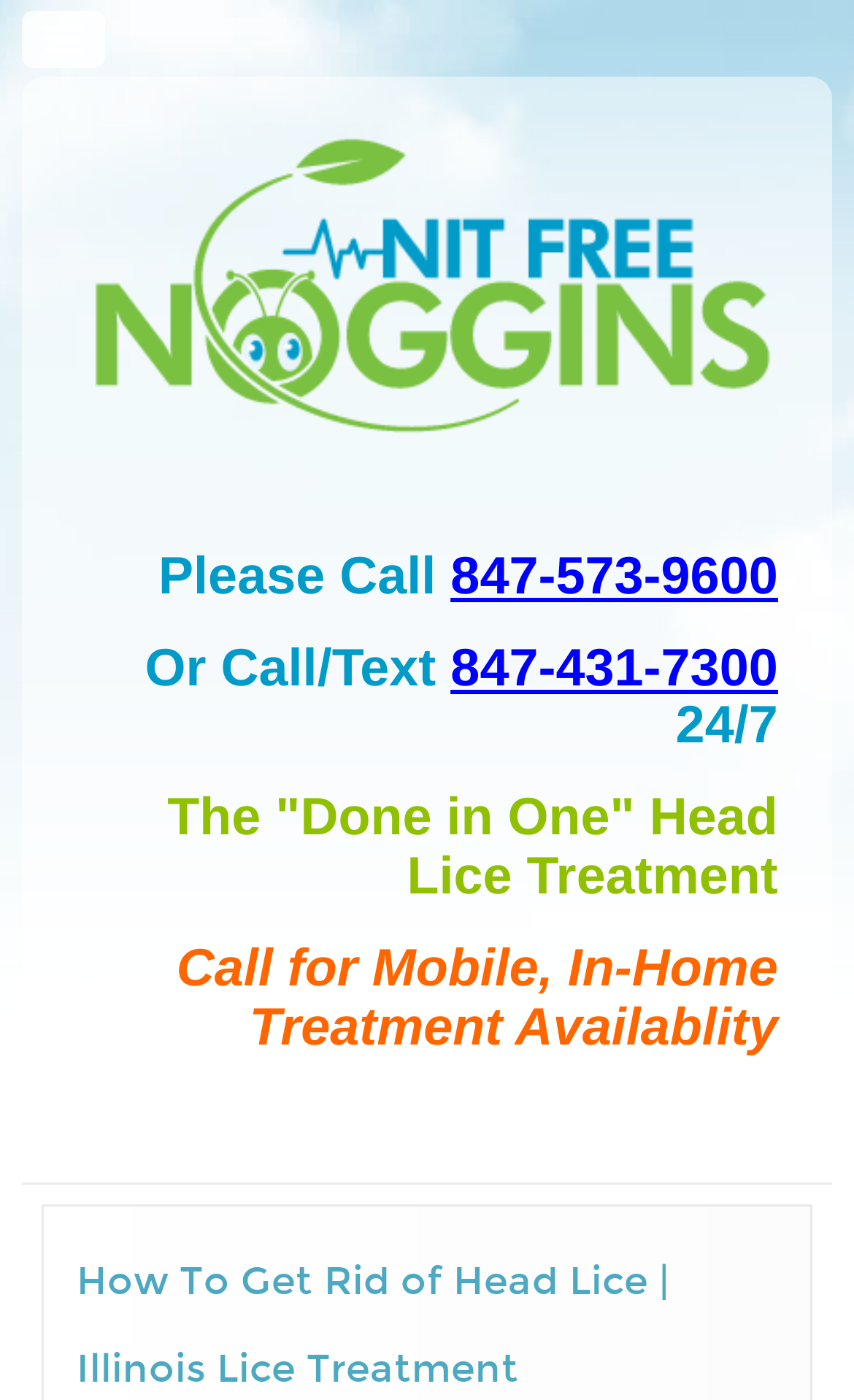Carefully examine the image and provide an in-depth answer to the question: What is the second phone number listed?

I found the answer by looking at the top section of the webpage, where it says 'Or Call/Text' followed by the phone number '847-431-7300'.